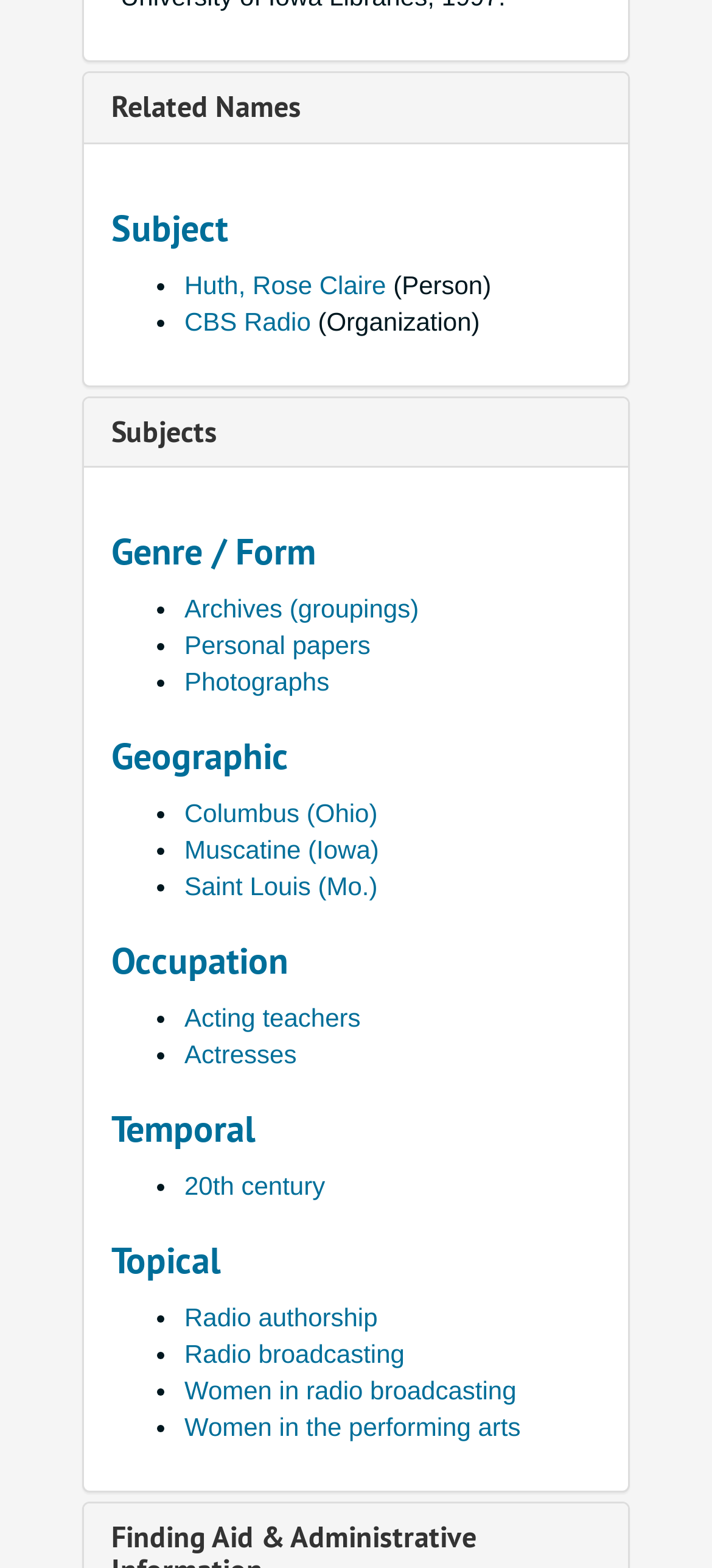Identify the bounding box coordinates of the section to be clicked to complete the task described by the following instruction: "View Archives (groupings)". The coordinates should be four float numbers between 0 and 1, formatted as [left, top, right, bottom].

[0.259, 0.379, 0.588, 0.397]